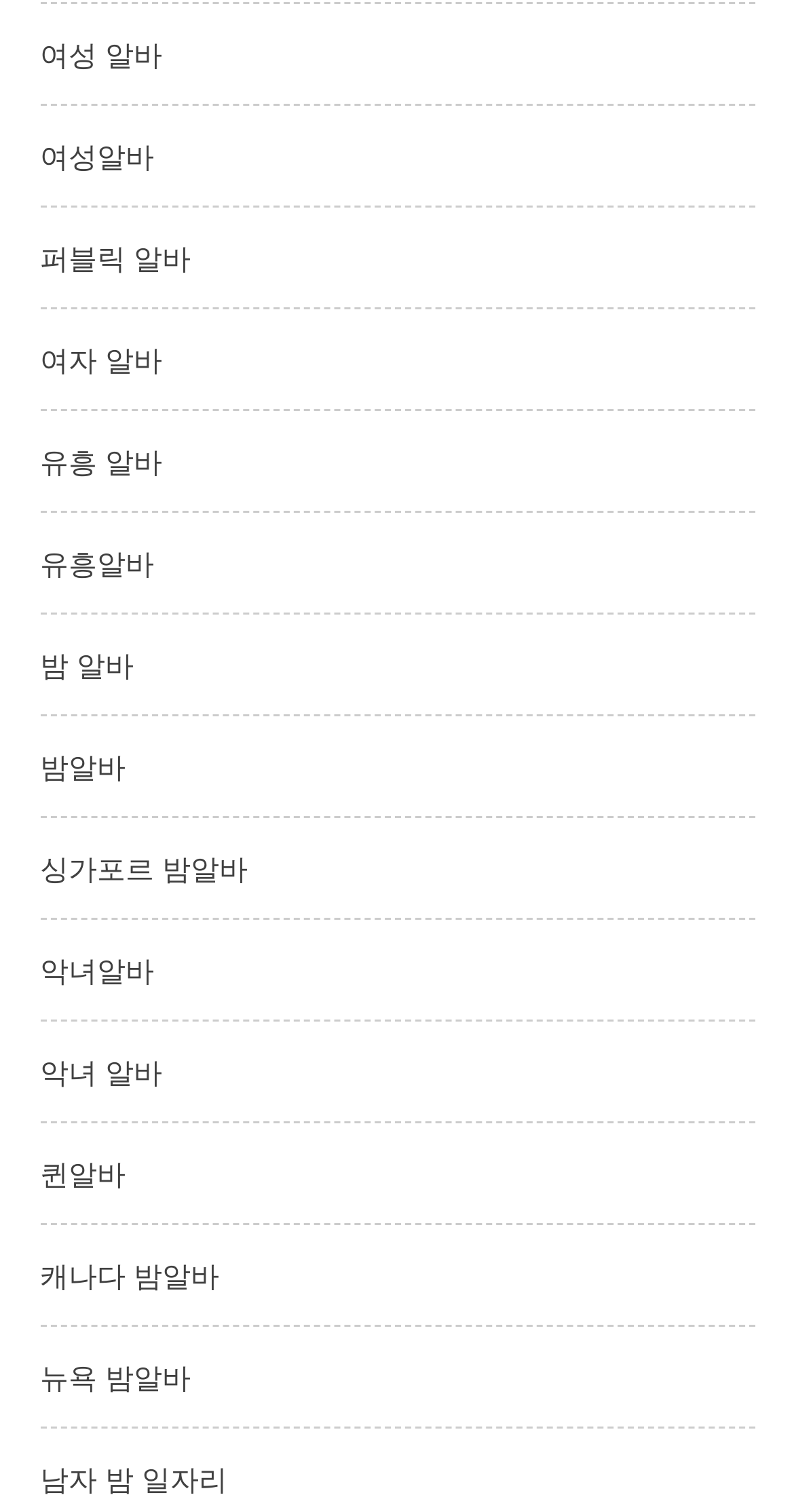Pinpoint the bounding box coordinates of the clickable area necessary to execute the following instruction: "Click on the 'simfb.zip' link". The coordinates should be given as four float numbers between 0 and 1, namely [left, top, right, bottom].

None